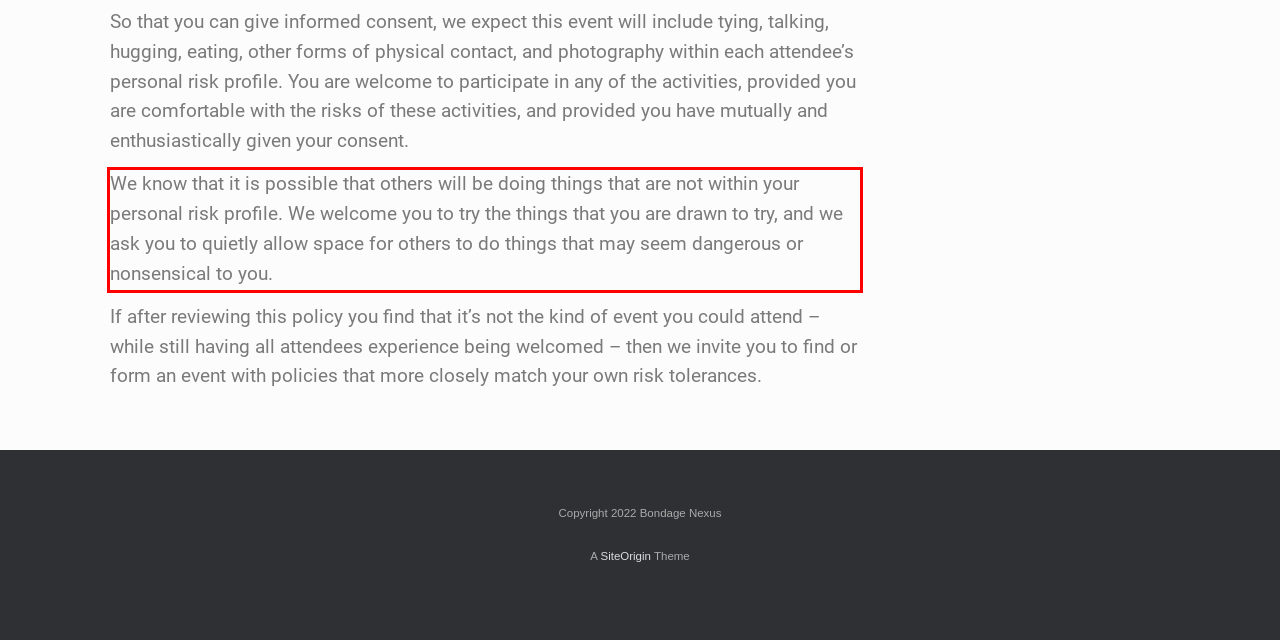You are given a webpage screenshot with a red bounding box around a UI element. Extract and generate the text inside this red bounding box.

We know that it is possible that others will be doing things that are not within your personal risk profile. We welcome you to try the things that you are drawn to try, and we ask you to quietly allow space for others to do things that may seem dangerous or nonsensical to you.